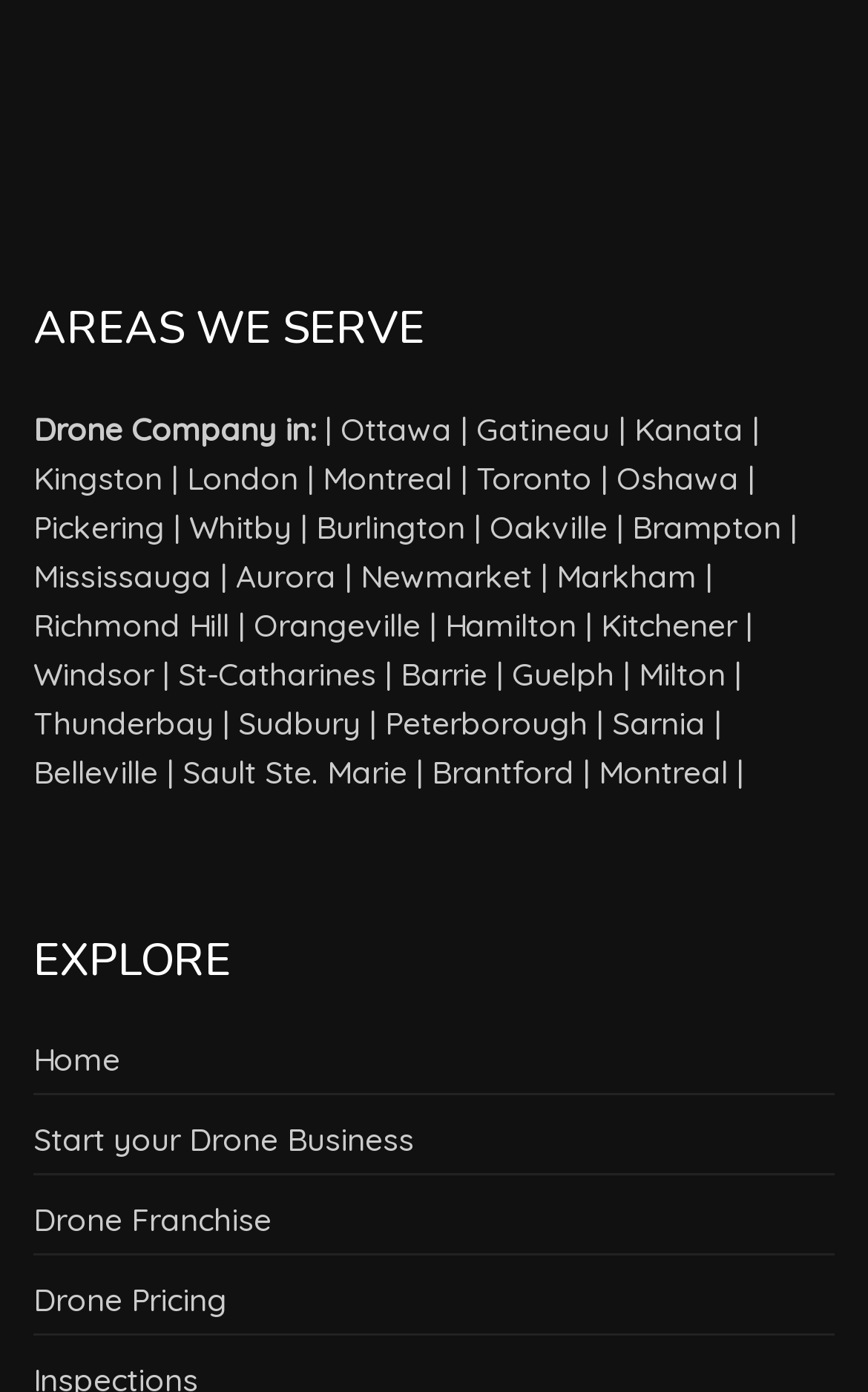What is the purpose of the 'Start your Drone Business' link?
Using the image, provide a concise answer in one word or a short phrase.

To start a drone business